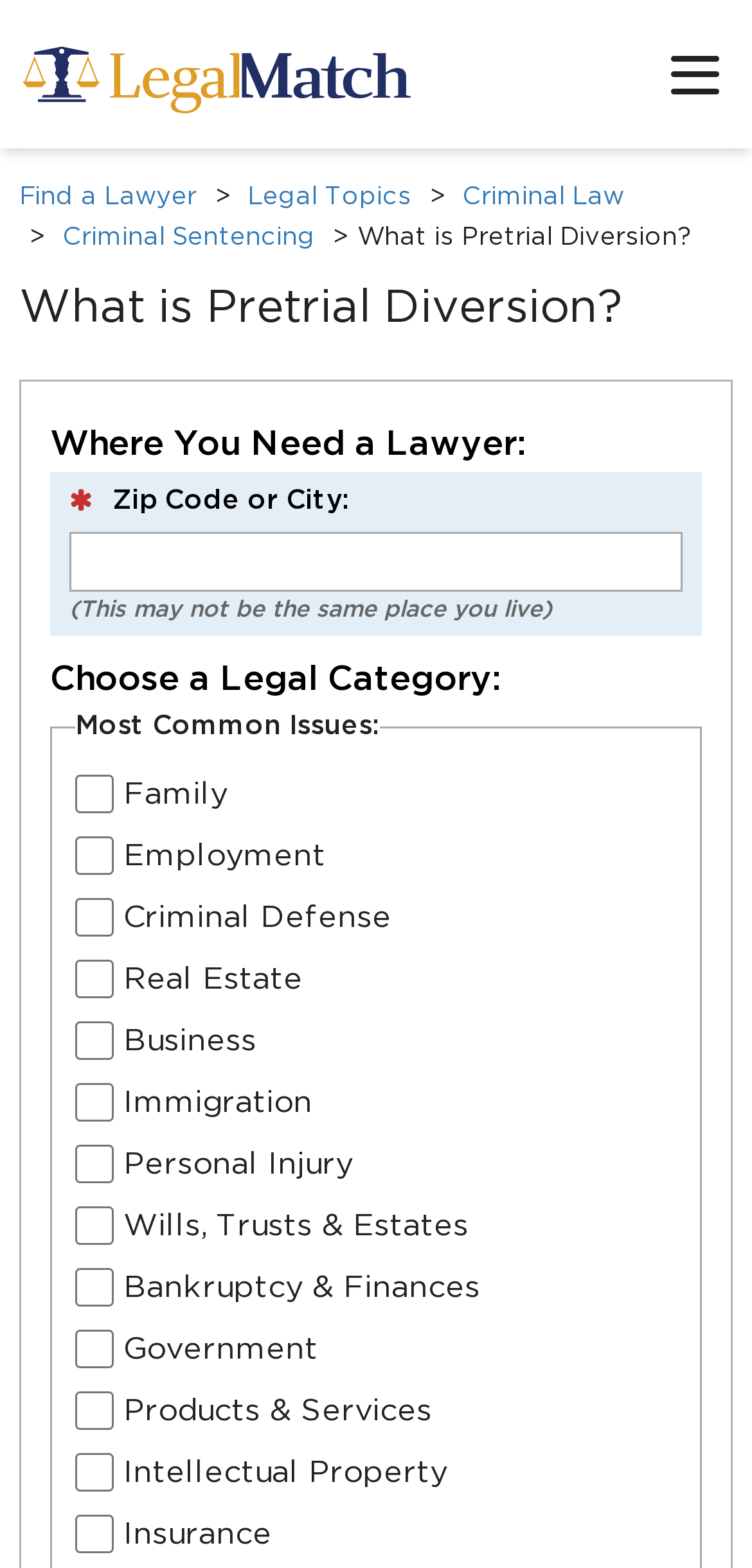Can you show the bounding box coordinates of the region to click on to complete the task described in the instruction: "Click the Find a Lawyer link"?

[0.026, 0.118, 0.262, 0.134]